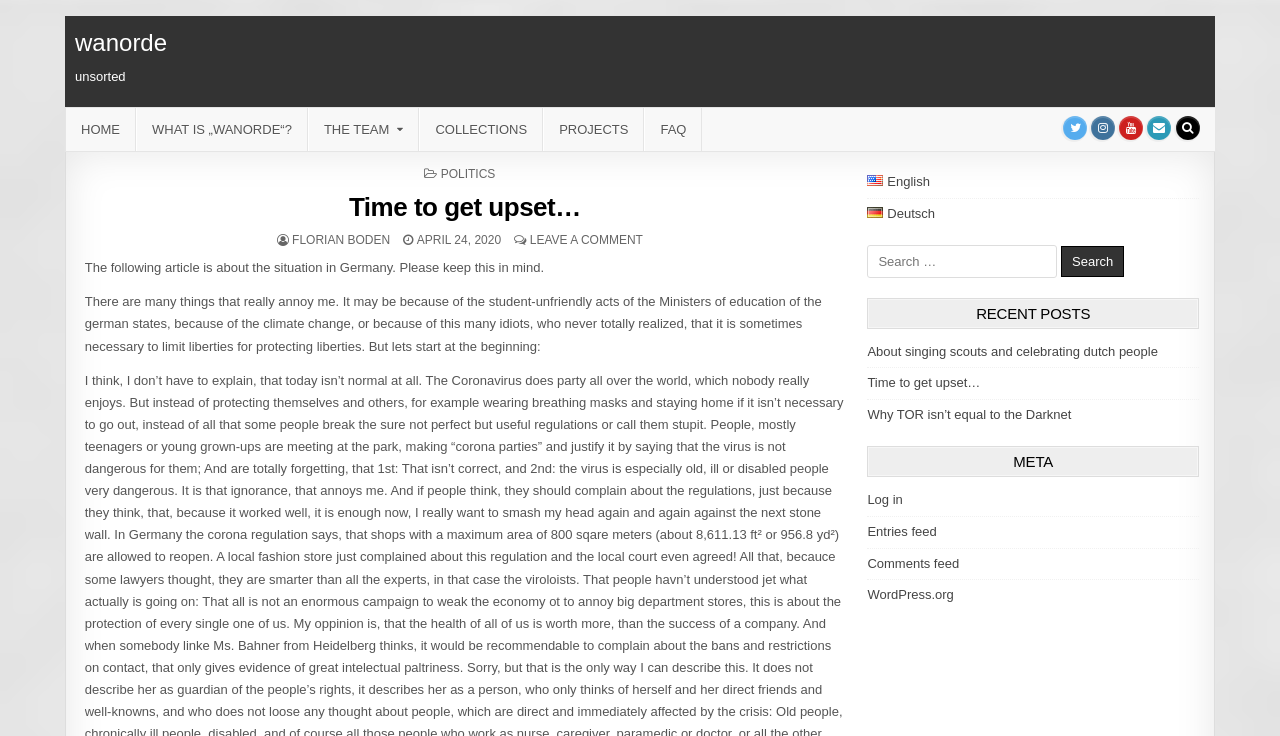Answer in one word or a short phrase: 
What are the social media platforms linked on the webpage?

Twitter, Instagram, Youtube